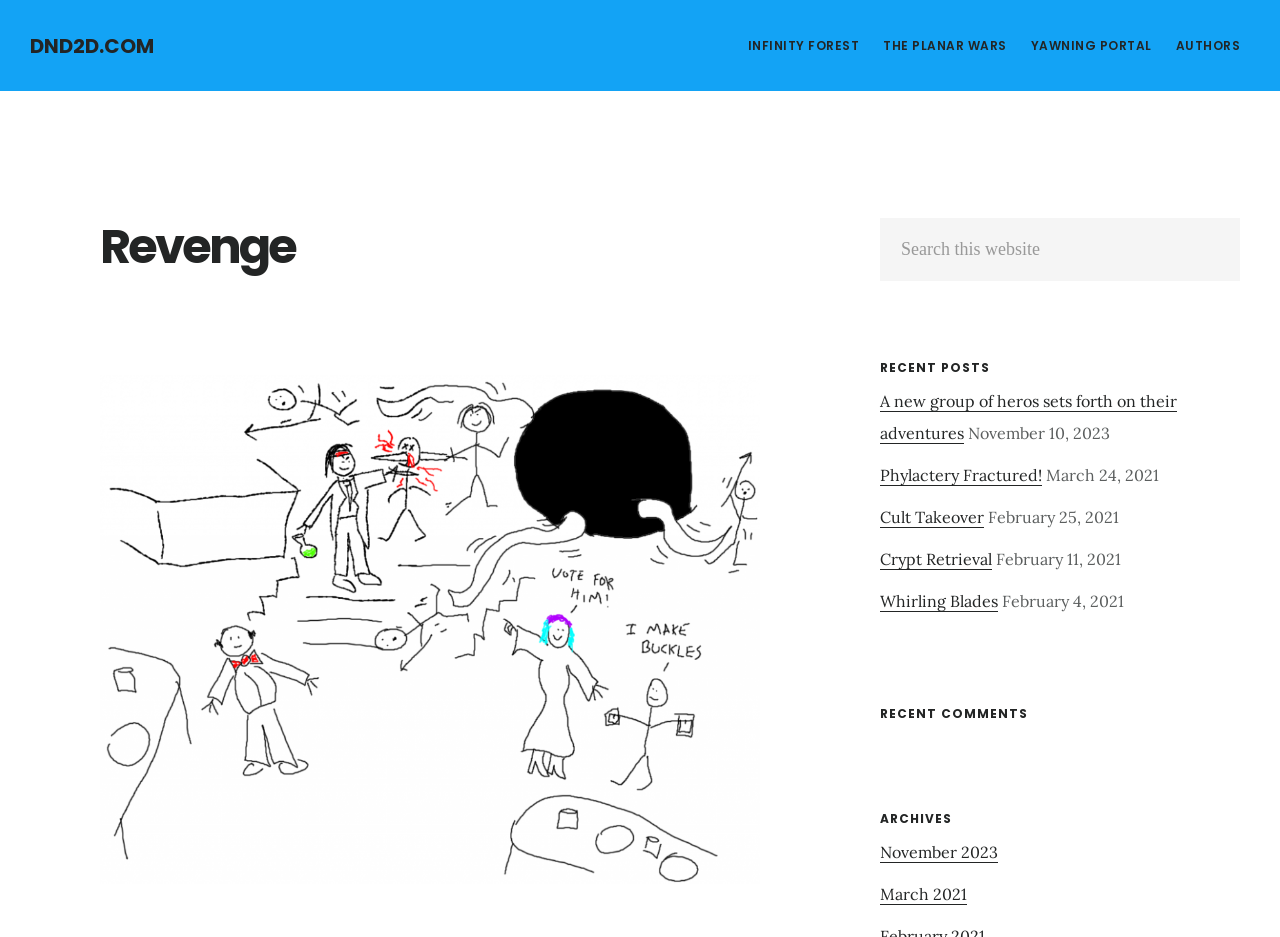Provide a brief response in the form of a single word or phrase:
How many recent comments are there?

None